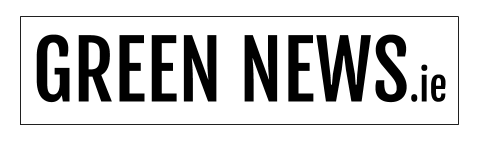What type of news does the platform focus on?
Respond with a short answer, either a single word or a phrase, based on the image.

Environmental news